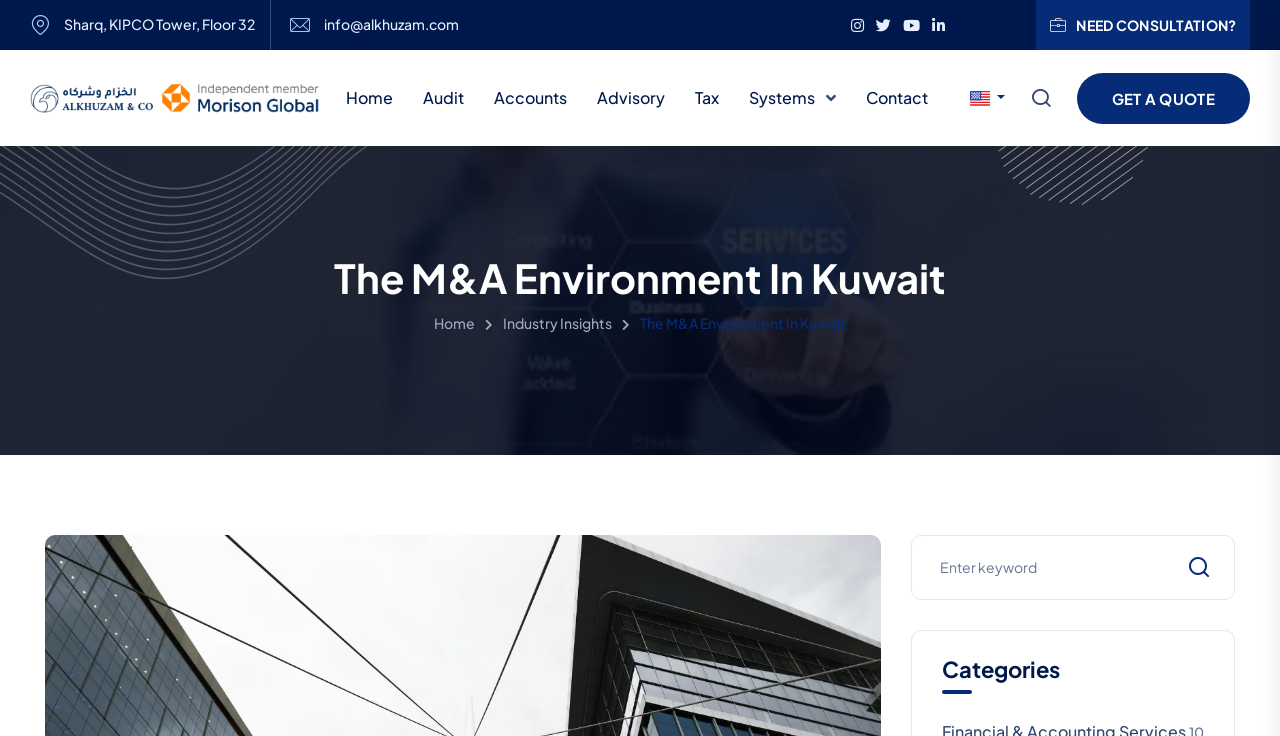What is the address of Alkhuzam & Co.?
Use the image to give a comprehensive and detailed response to the question.

I found the address by looking at the static text element at the top of the page, which says 'Sharq, KIPCO Tower, Floor 32'.